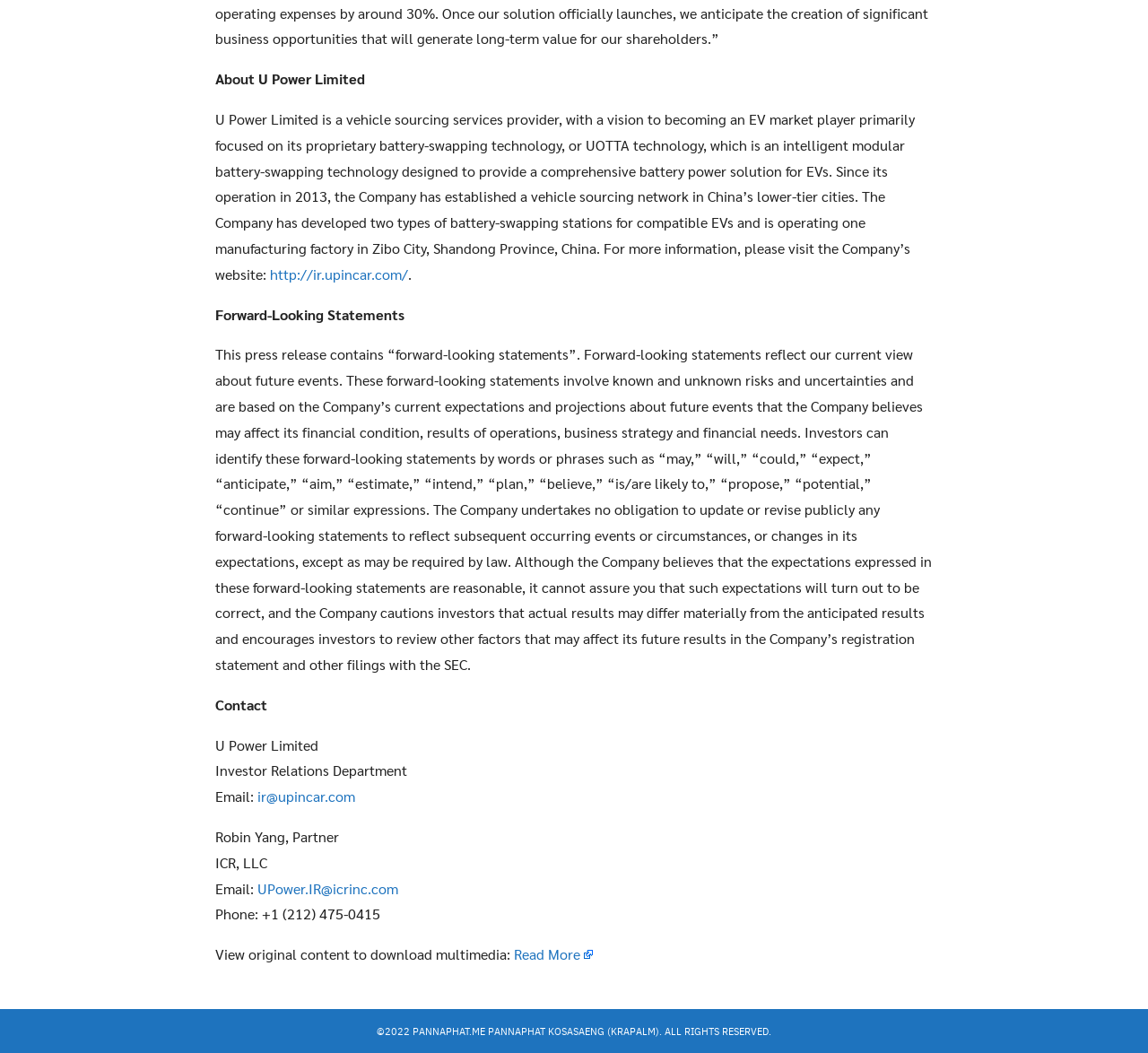Answer in one word or a short phrase: 
What is the email address for ICR, LLC?

UPower.IR@icrinc.com